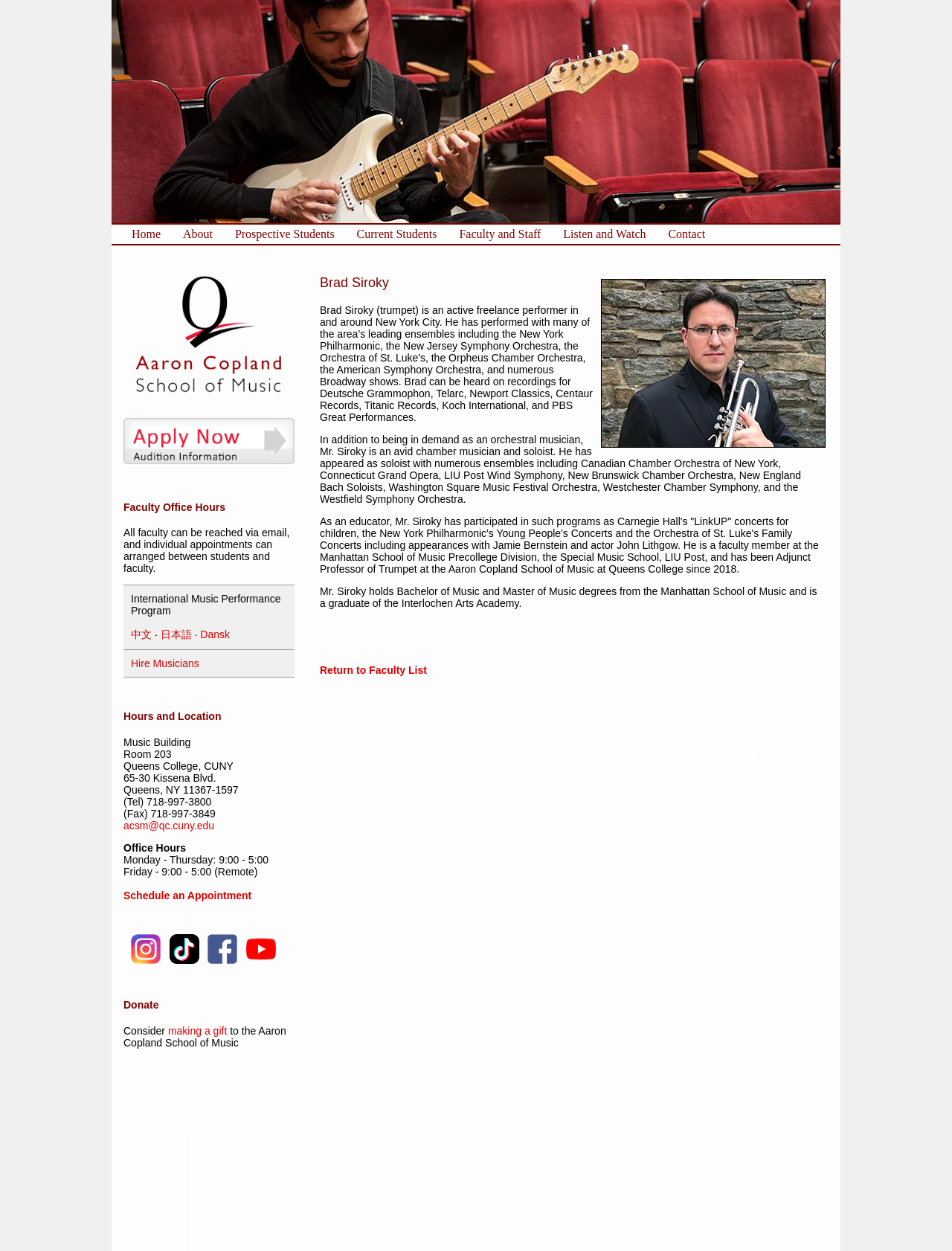What is the faculty member's name?
Refer to the image and answer the question using a single word or phrase.

Brad Siroky